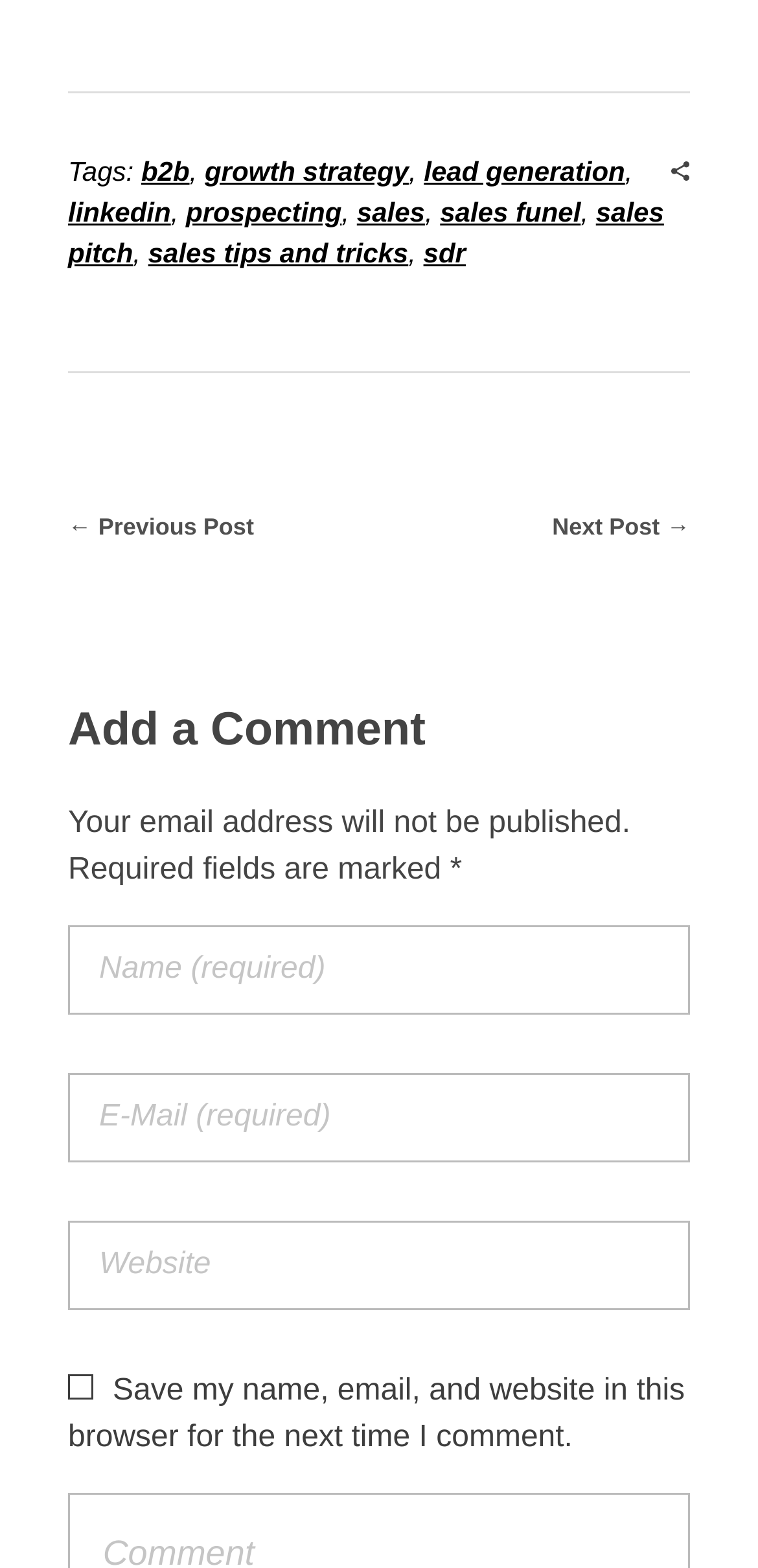Determine the bounding box of the UI element mentioned here: "sales tips and tricks". The coordinates must be in the format [left, top, right, bottom] with values ranging from 0 to 1.

[0.195, 0.174, 0.539, 0.194]